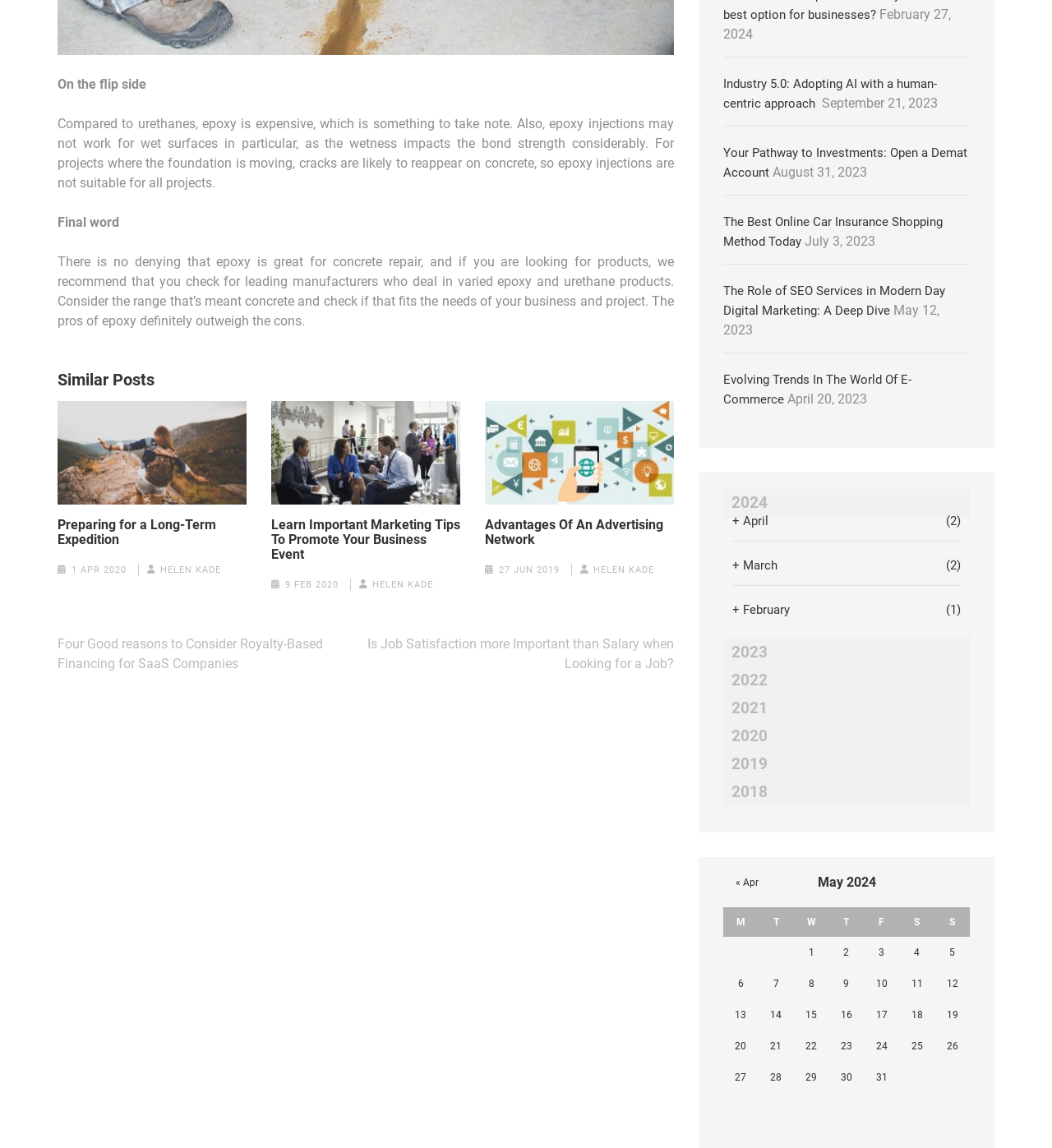Please find the bounding box coordinates of the clickable region needed to complete the following instruction: "Click on '2024'". The bounding box coordinates must consist of four float numbers between 0 and 1, i.e., [left, top, right, bottom].

[0.688, 0.426, 0.922, 0.45]